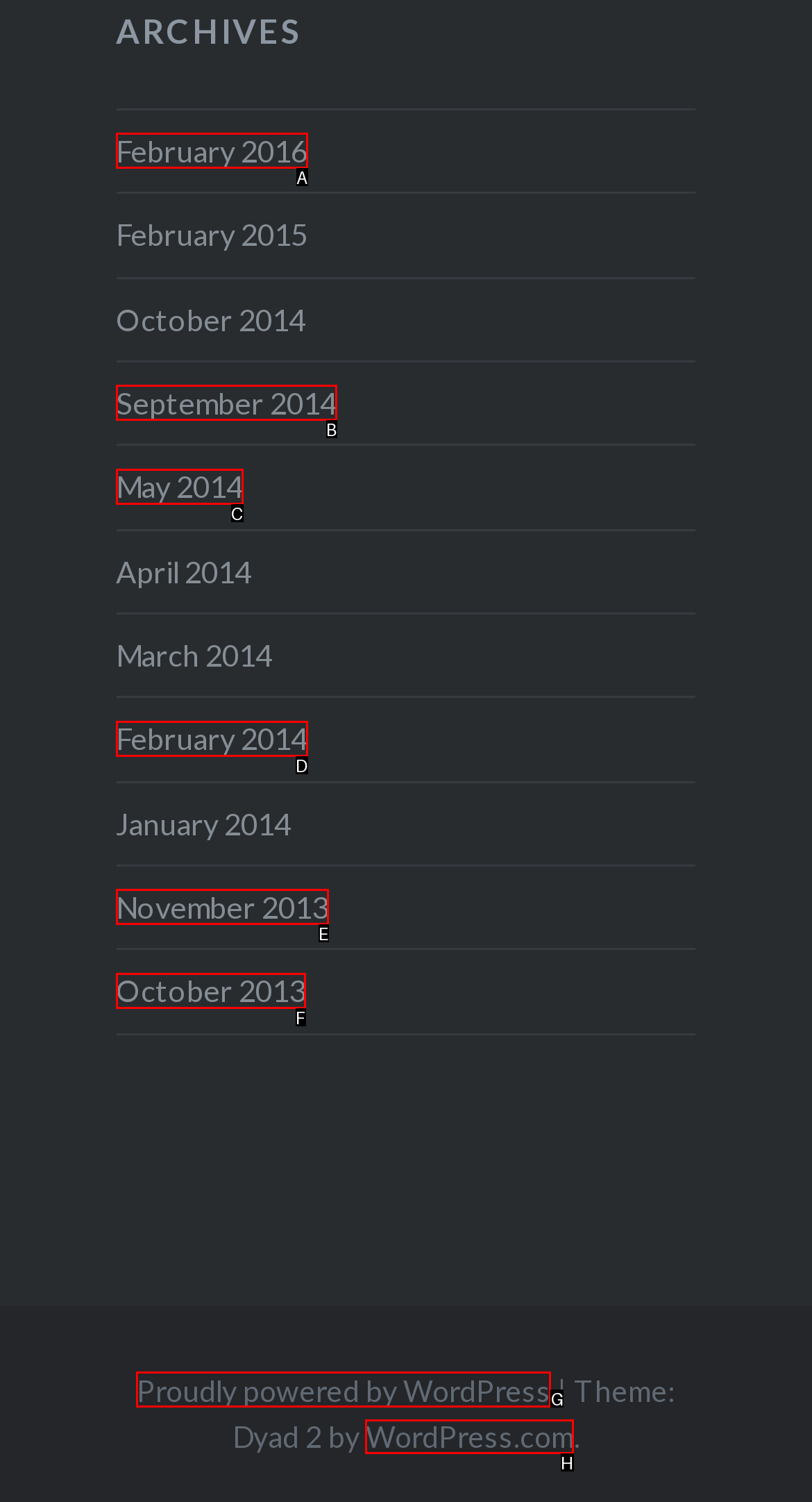From the given choices, which option should you click to complete this task: visit WordPress.com? Answer with the letter of the correct option.

H